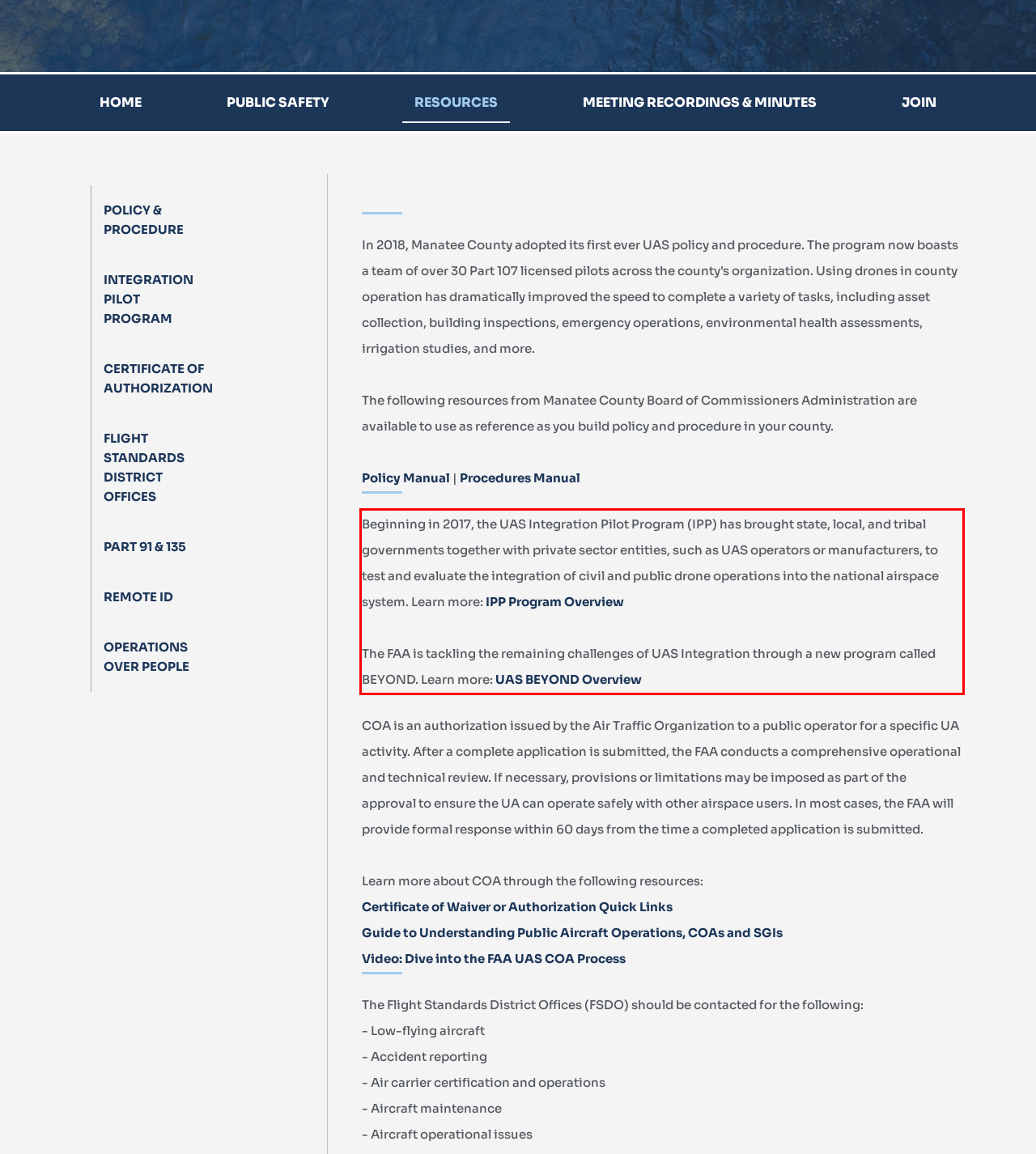Look at the provided screenshot of the webpage and perform OCR on the text within the red bounding box.

Beginning in 2017, the UAS Integration Pilot Program (IPP) has brought state, local, and tribal governments together with private sector entities, such as UAS operators or manufacturers, to test and evaluate the integration of civil and public drone operations into the national airspace system. Learn more: IPP Program Overview The FAA is tackling the remaining challenges of UAS Integration through a new program called BEYOND. Learn more: UAS BEYOND Overview